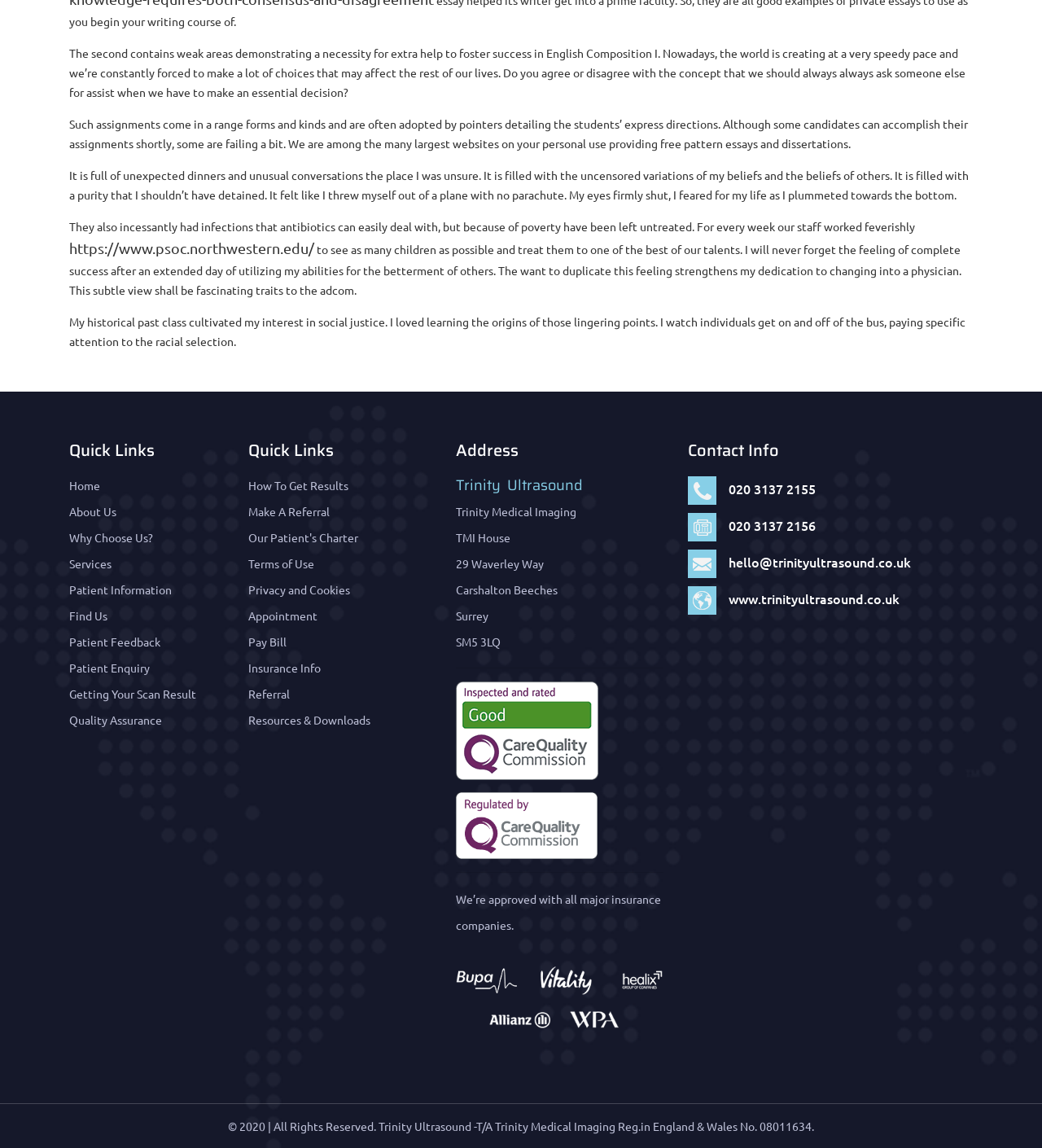Given the element description https://www.psoc.northwestern.edu/, identify the bounding box coordinates for the UI element on the webpage screenshot. The format should be (top-left x, top-left y, bottom-right x, bottom-right y), with values between 0 and 1.

[0.066, 0.209, 0.302, 0.223]